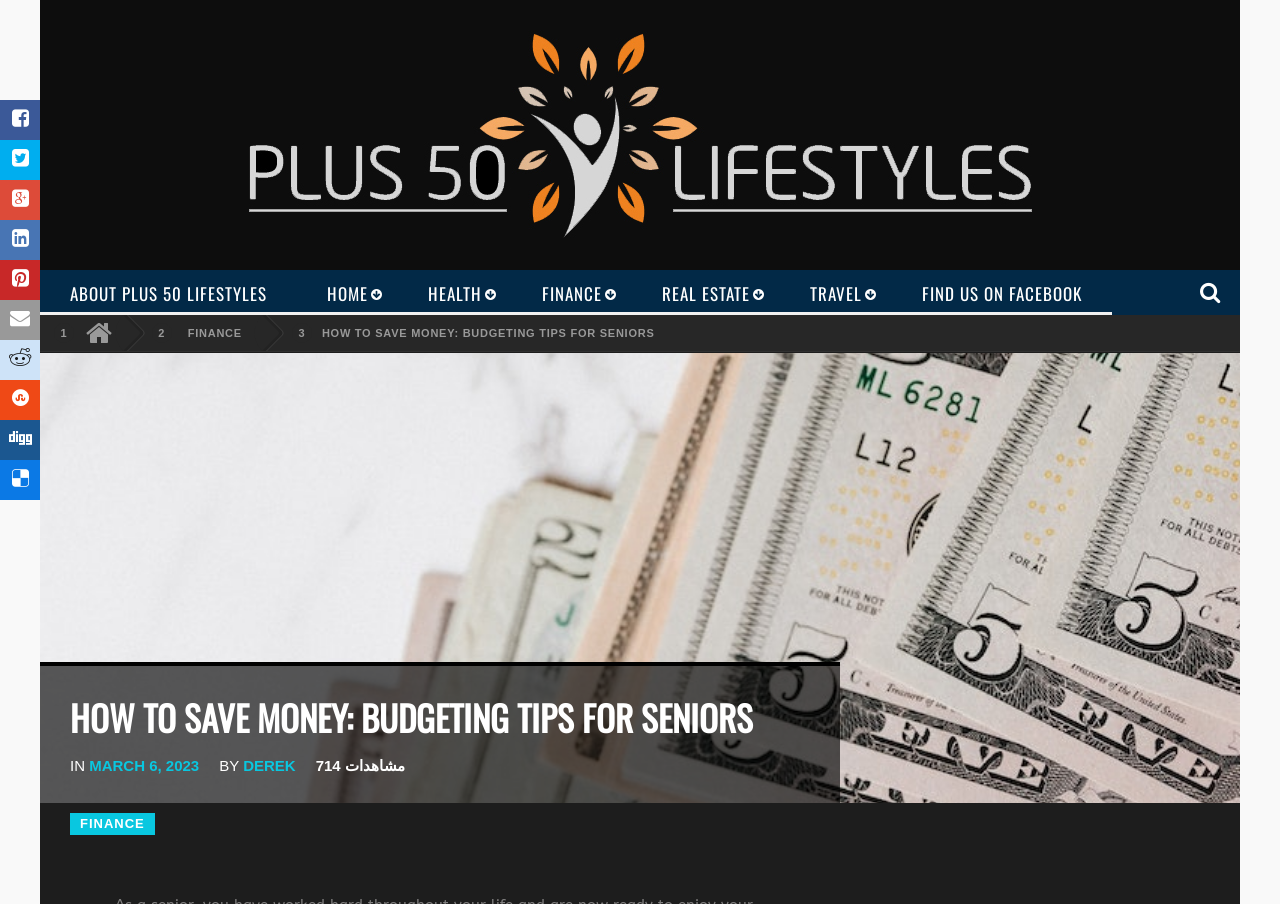Provide the bounding box coordinates of the UI element this sentence describes: "title="Bookmark on del.icio.us"".

[0.0, 0.509, 0.031, 0.553]